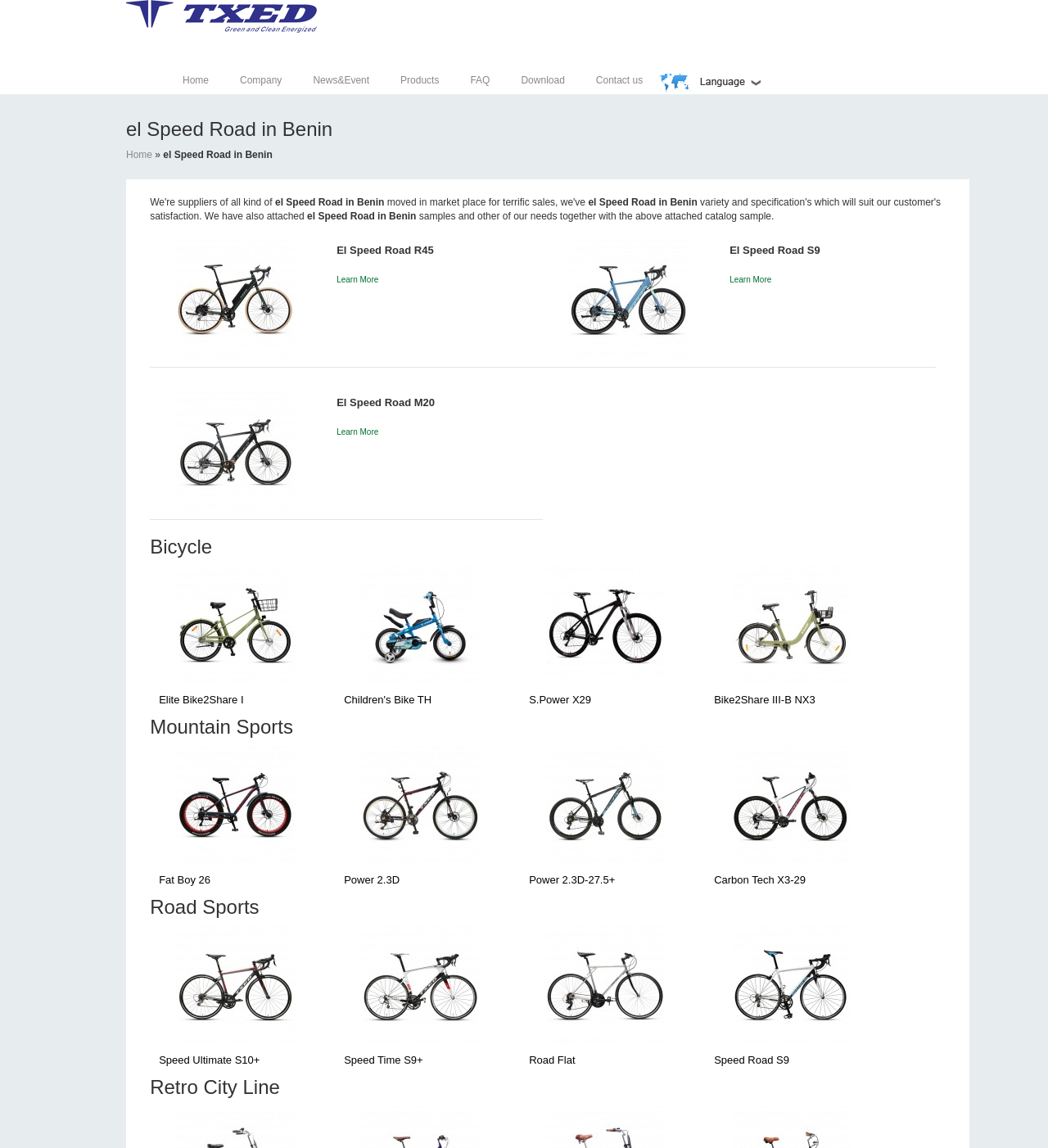Identify the headline of the webpage and generate its text content.

el Speed Road in Benin